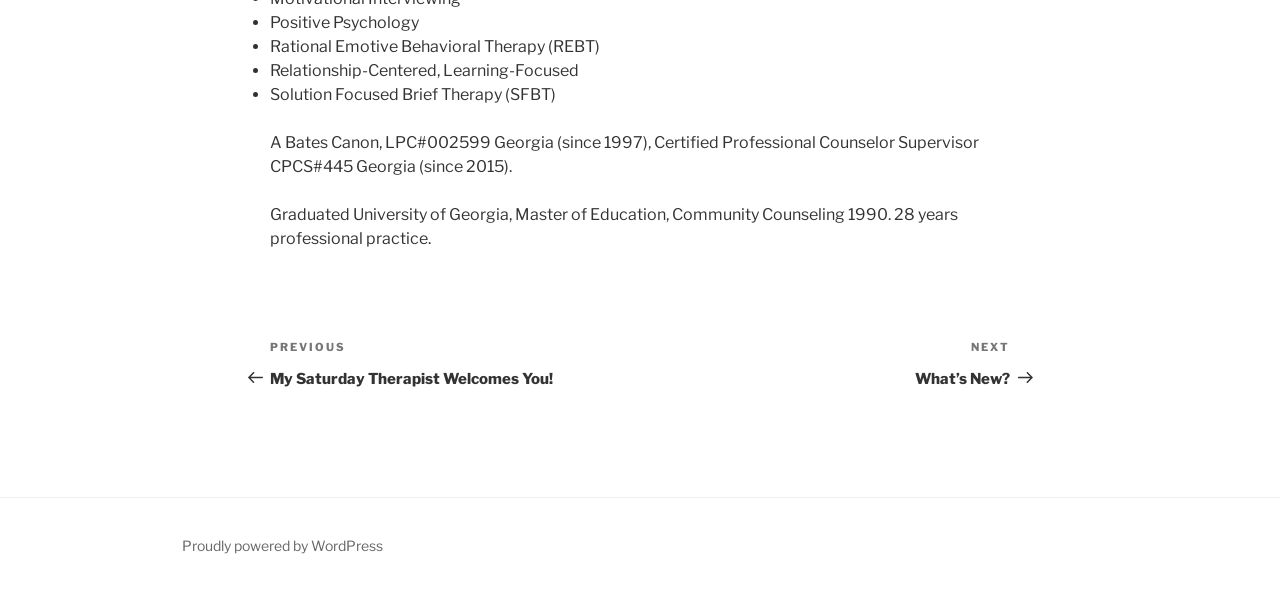What is the title of the previous post?
Look at the image and respond to the question as thoroughly as possible.

The link 'Previous Post My Saturday Therapist Welcomes You!' in the post navigation section indicates that the title of the previous post is 'My Saturday Therapist Welcomes You!'.